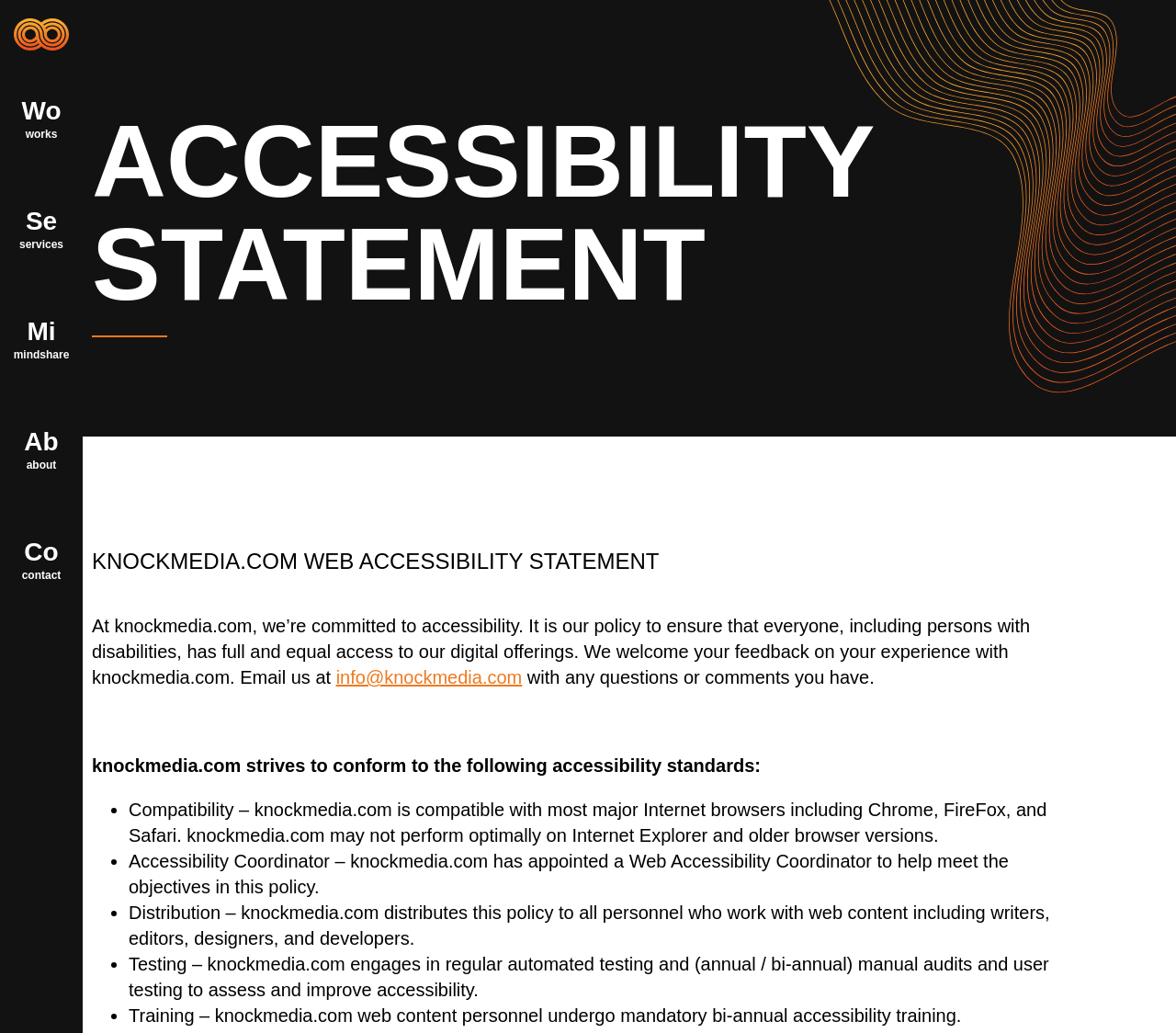By analyzing the image, answer the following question with a detailed response: How can users provide feedback on accessibility?

The webpage provides an email address, 'info@knockmedia.com', where users can send their feedback on accessibility, as mentioned in the paragraph that starts with 'We welcome your feedback on your experience with knockmedia.com'.